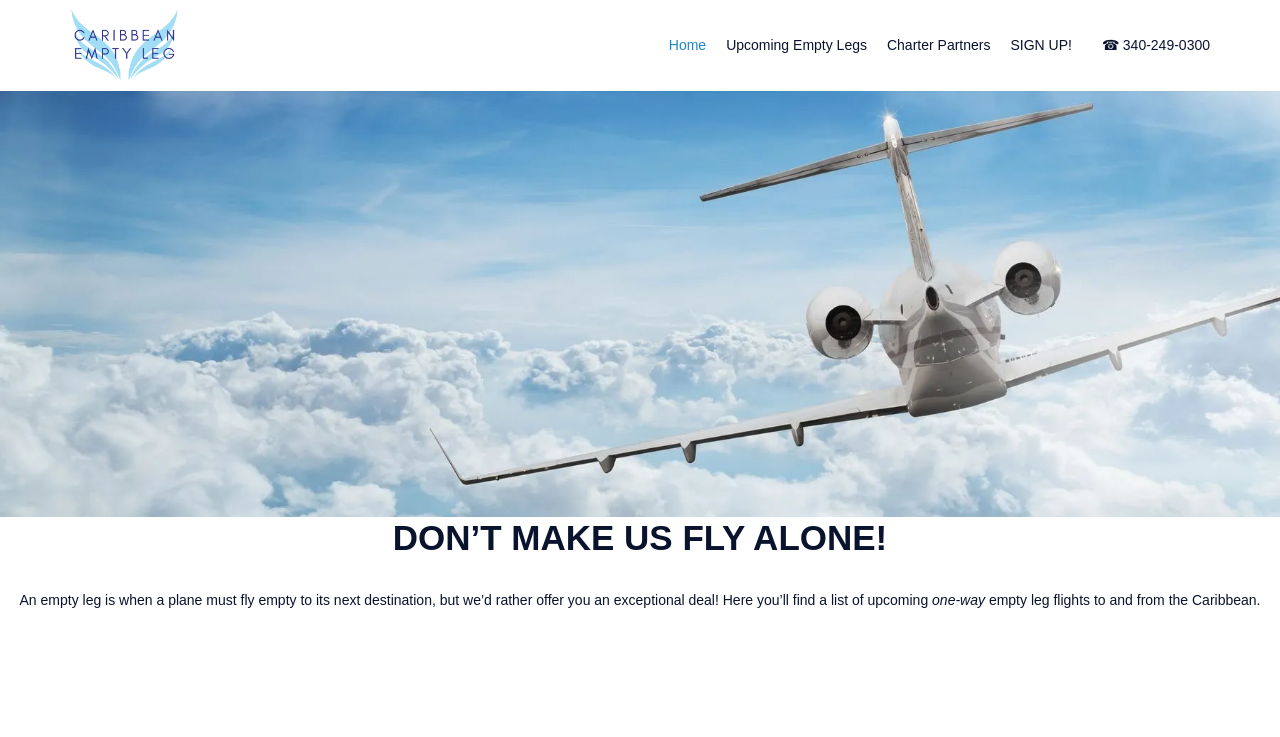What is the purpose of the webpage?
Please answer the question with a single word or phrase, referencing the image.

to offer exceptional deals on empty leg flights